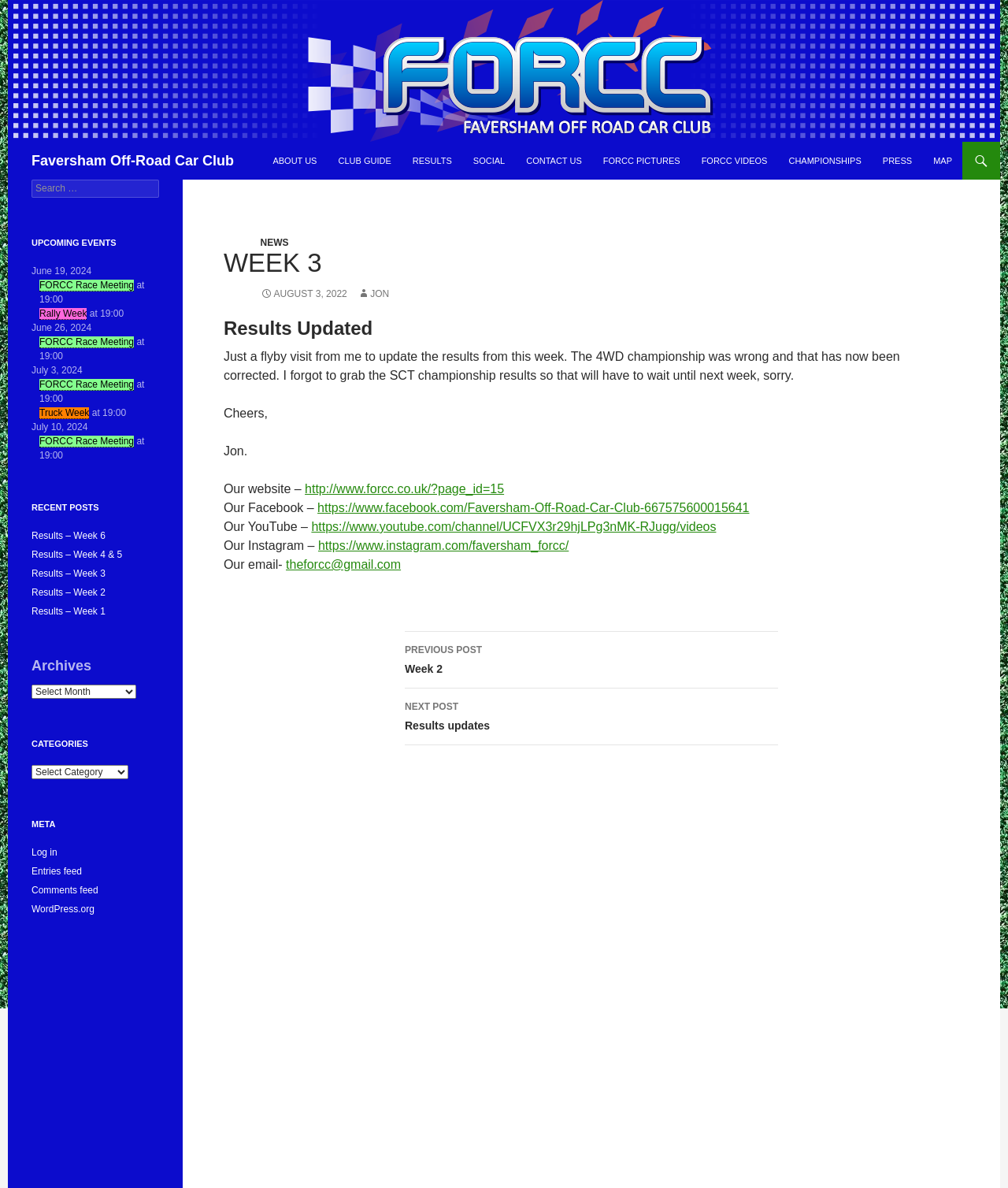Please specify the bounding box coordinates of the clickable section necessary to execute the following command: "Click on the 'NEWS' link".

[0.258, 0.2, 0.286, 0.209]